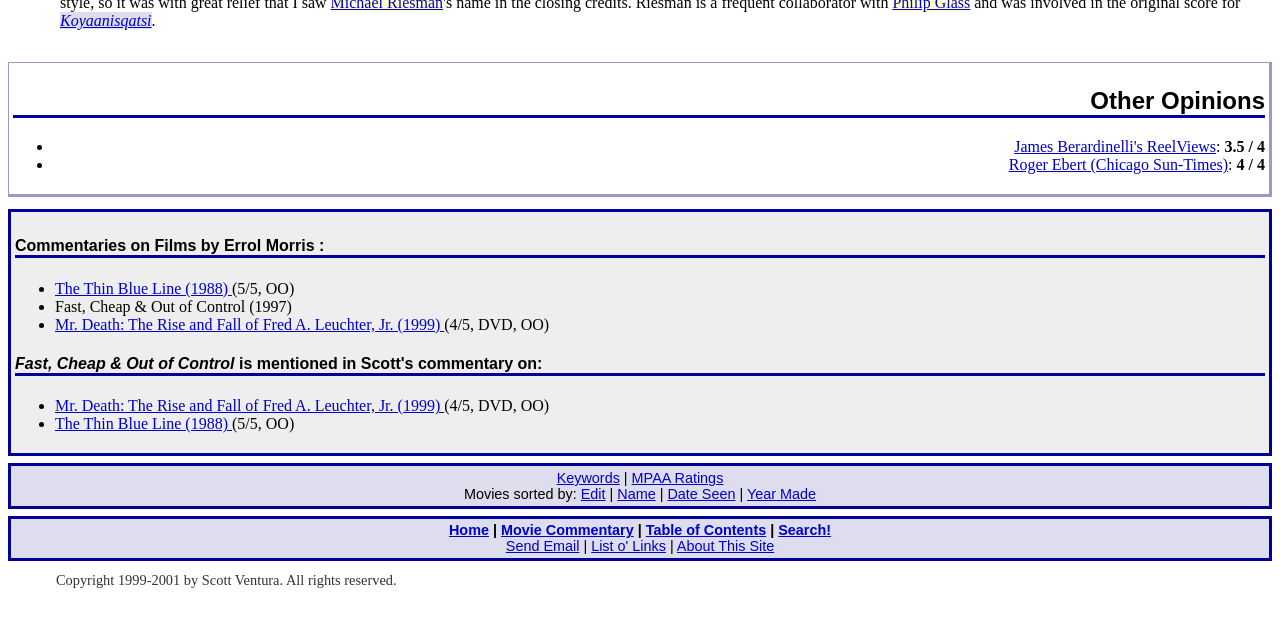Using the description: "Roger Ebert (Chicago Sun-Times)", determine the UI element's bounding box coordinates. Ensure the coordinates are in the format of four float numbers between 0 and 1, i.e., [left, top, right, bottom].

[0.788, 0.244, 0.959, 0.271]